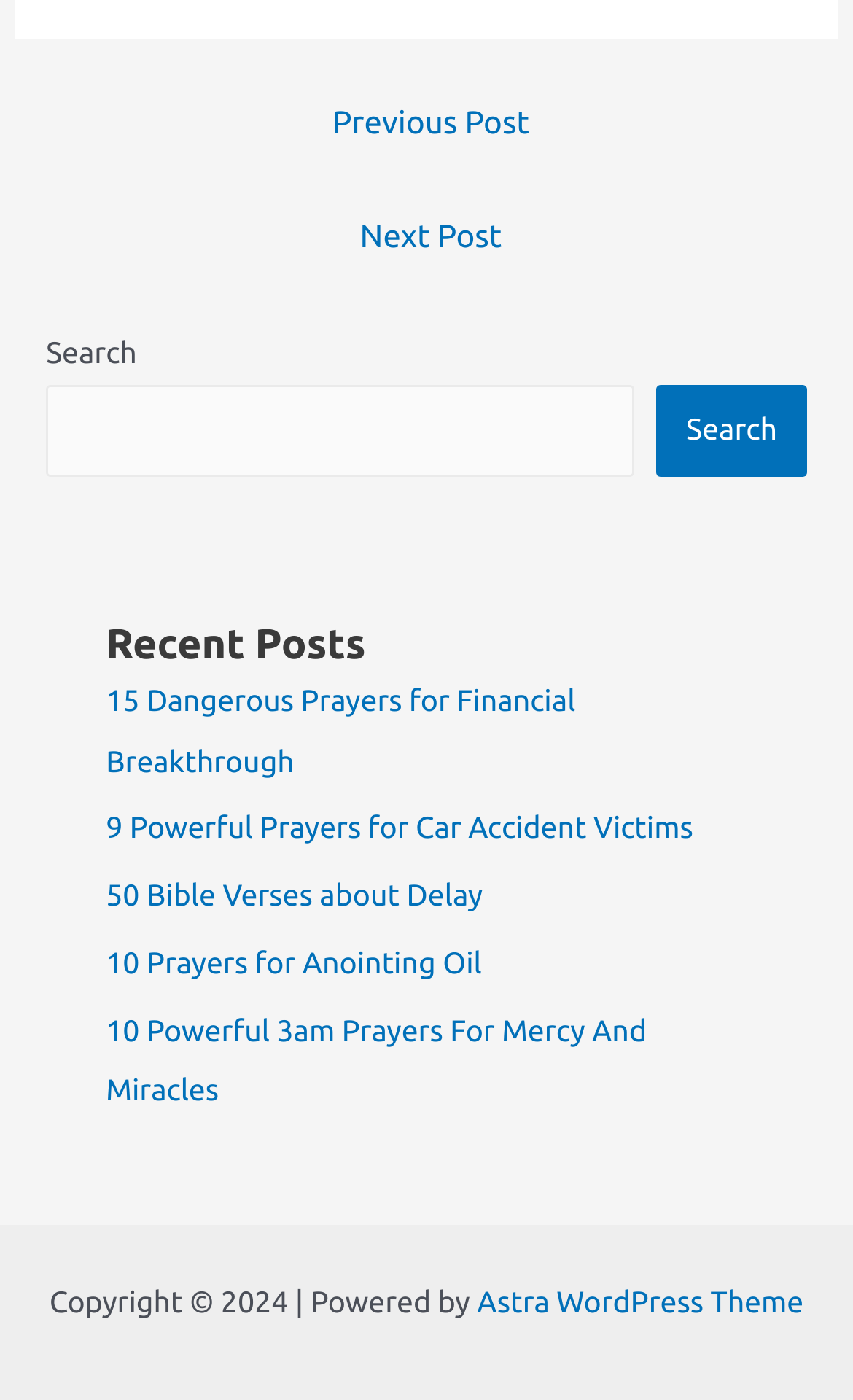What is the text above the search box?
Give a single word or phrase as your answer by examining the image.

Search